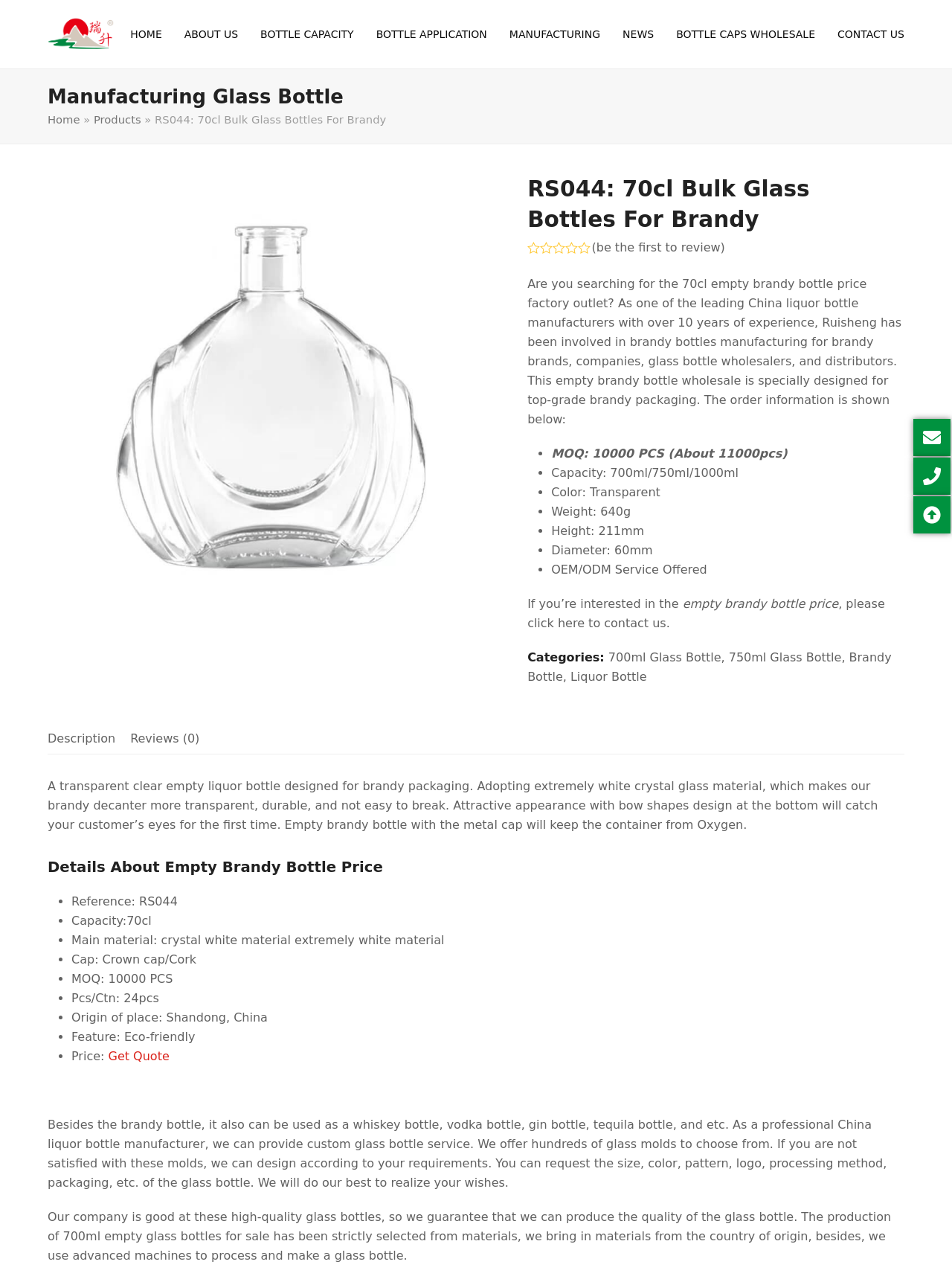Identify and provide the text of the main header on the webpage.

RS044: 70cl Bulk Glass Bottles For Brandy